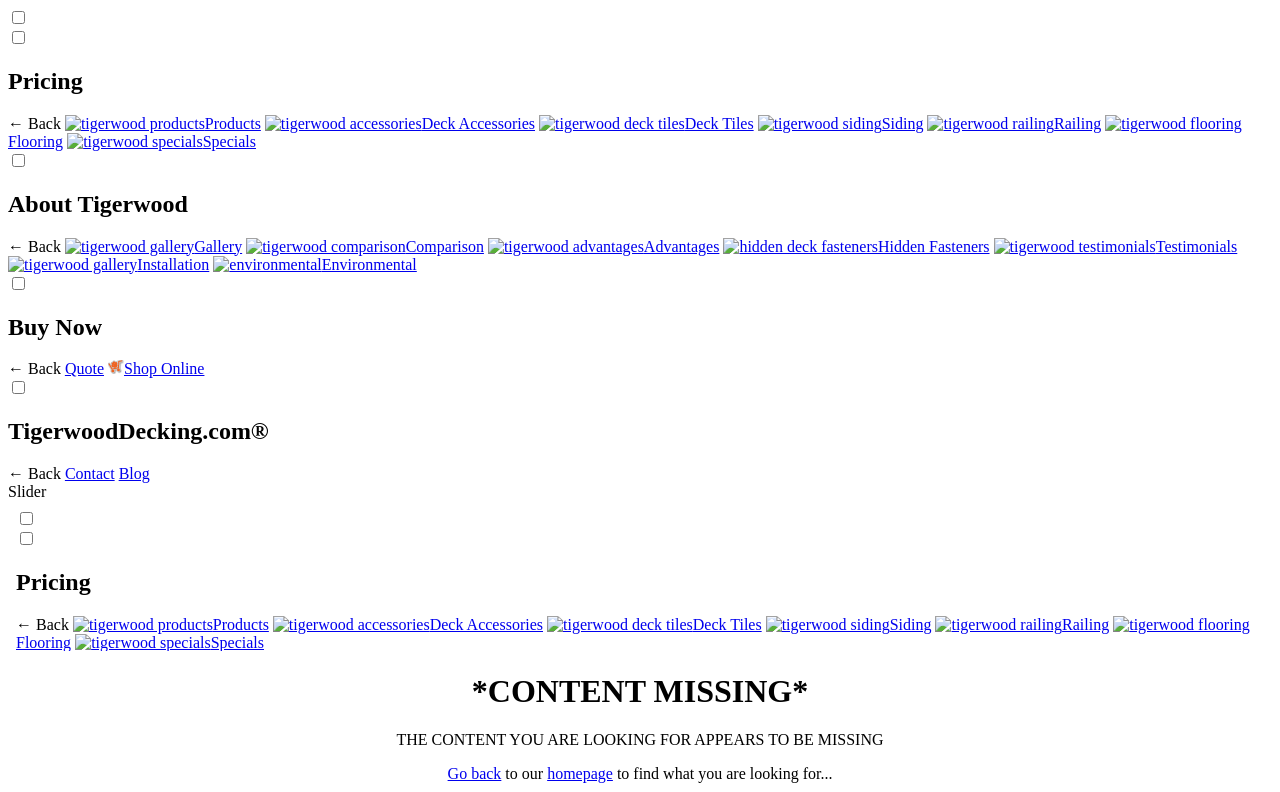Answer the question below in one word or phrase:
What is the alternative action suggested when content is missing?

Go back to homepage